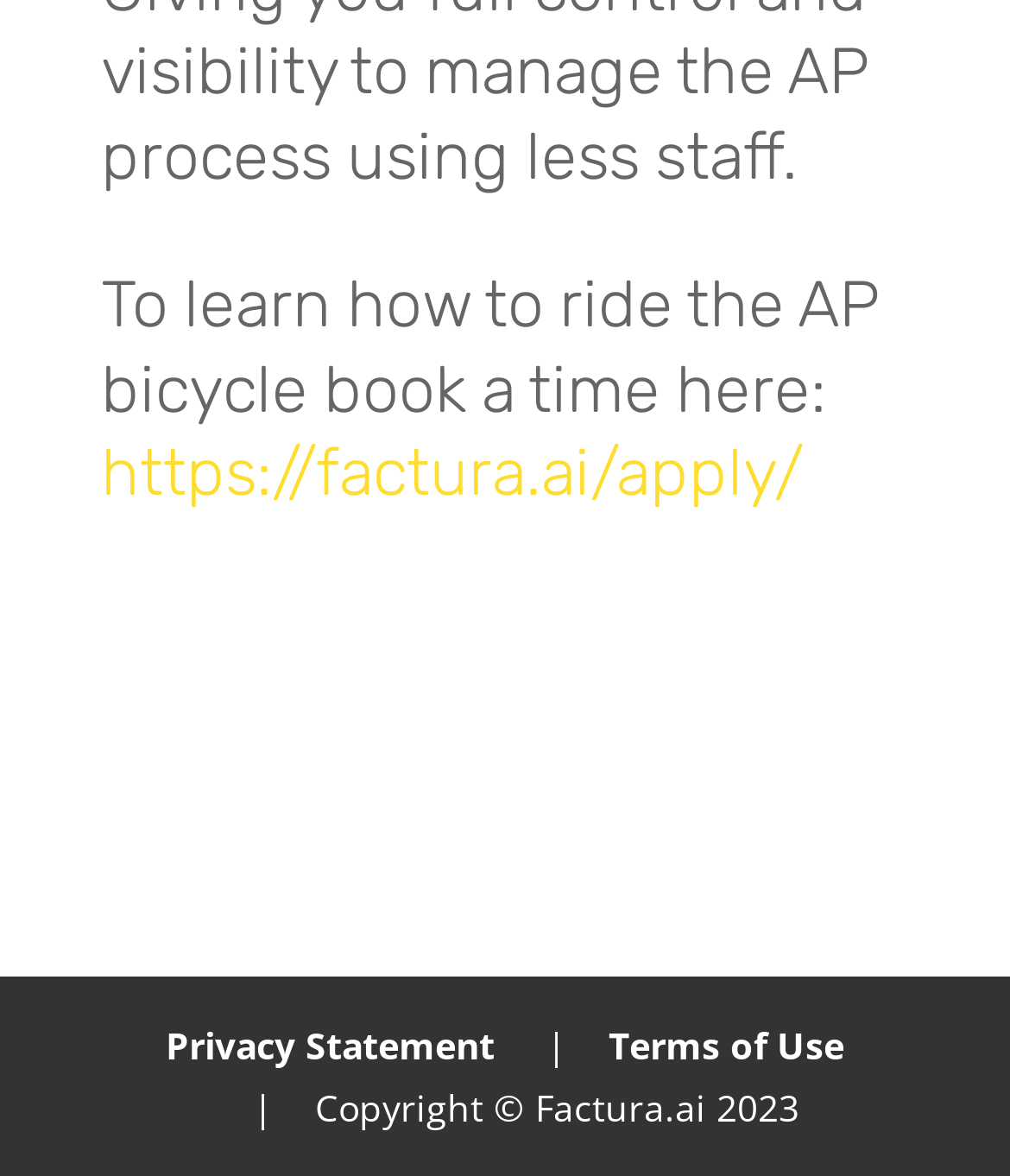What is the year of the copyright?
Answer the question with a single word or phrase derived from the image.

2023